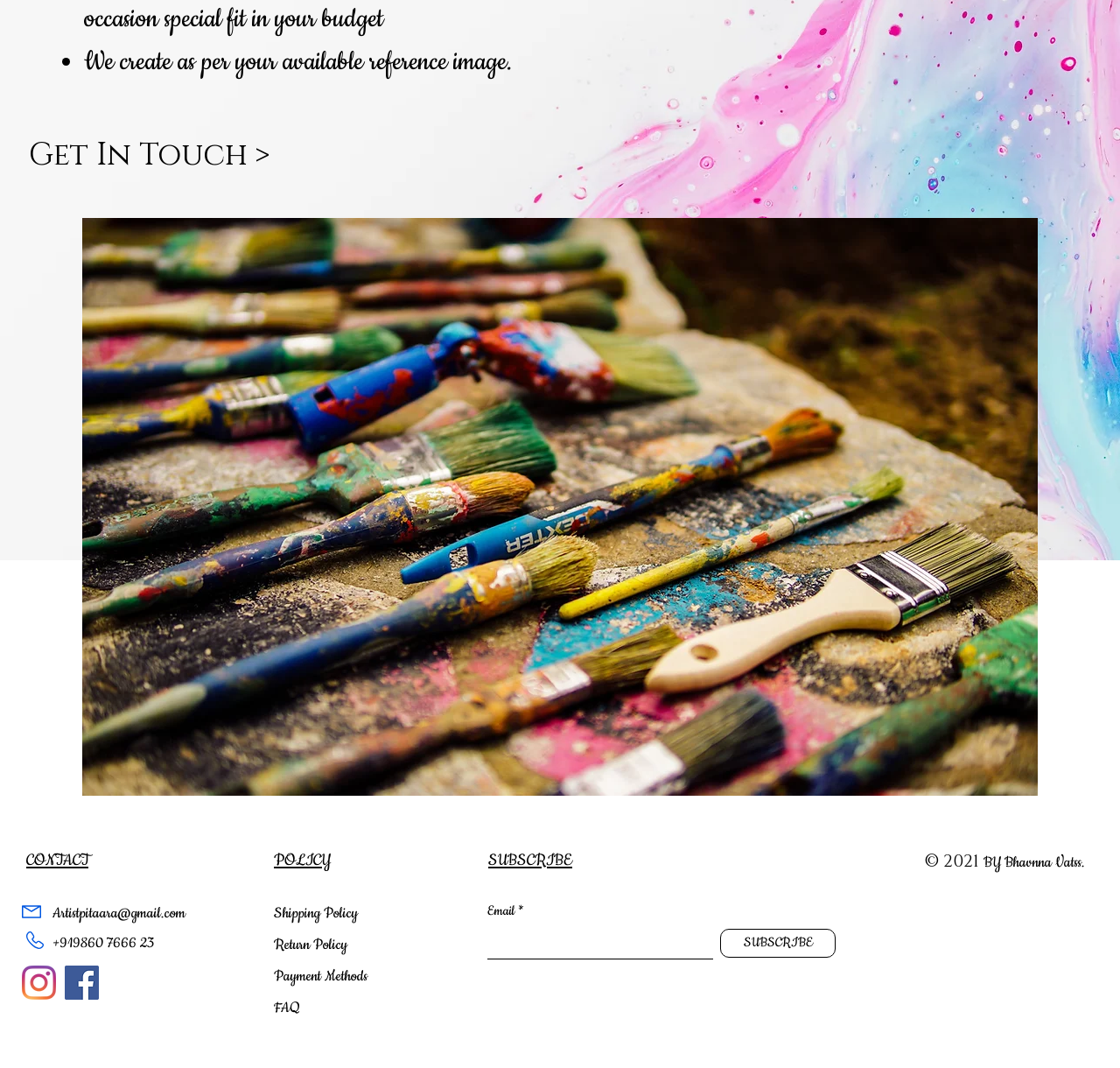Using the description: "Return Policy", identify the bounding box of the corresponding UI element in the screenshot.

[0.245, 0.875, 0.313, 0.893]